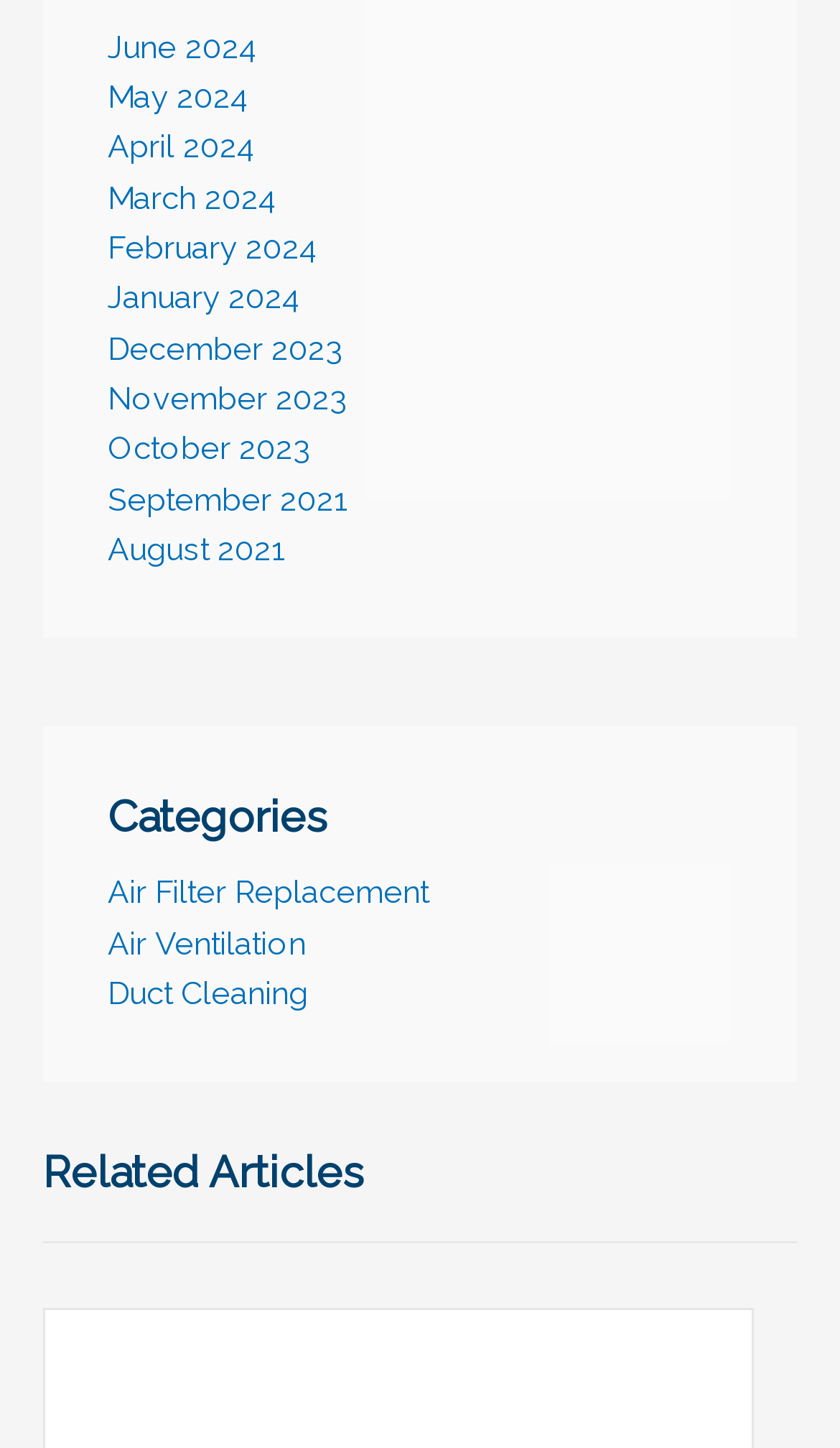Using the provided element description: "September 2021", determine the bounding box coordinates of the corresponding UI element in the screenshot.

[0.128, 0.331, 0.413, 0.357]